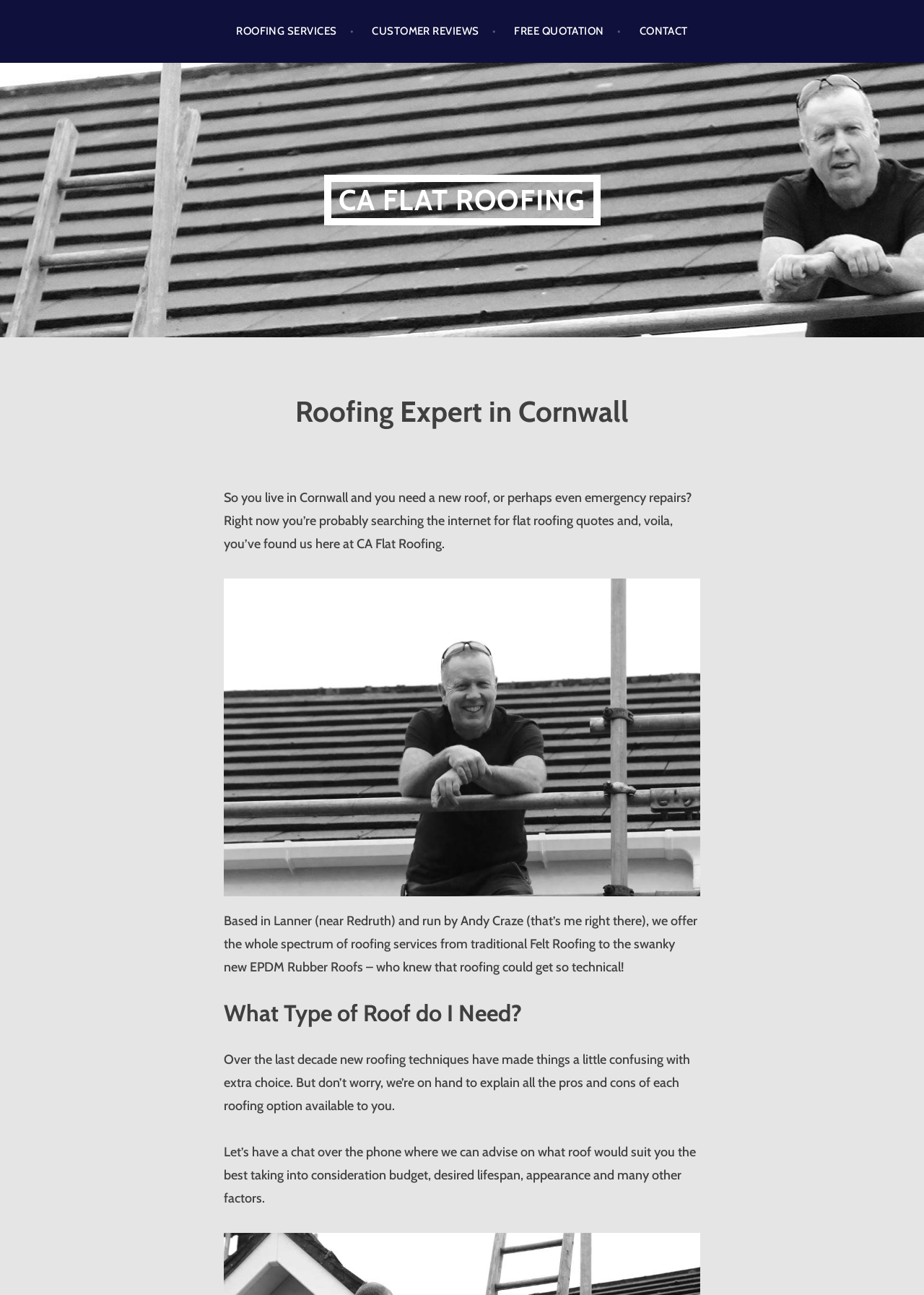What is the purpose of the phone call mentioned on the webpage?
Based on the image, please offer an in-depth response to the question.

According to the webpage, the purpose of the phone call is to advise on what roof would suit the customer best, taking into consideration factors such as budget, desired lifespan, appearance, and many others, as mentioned in the StaticText element with the text 'Let’s have a chat over the phone where we can advise on what roof would suit you the best'.